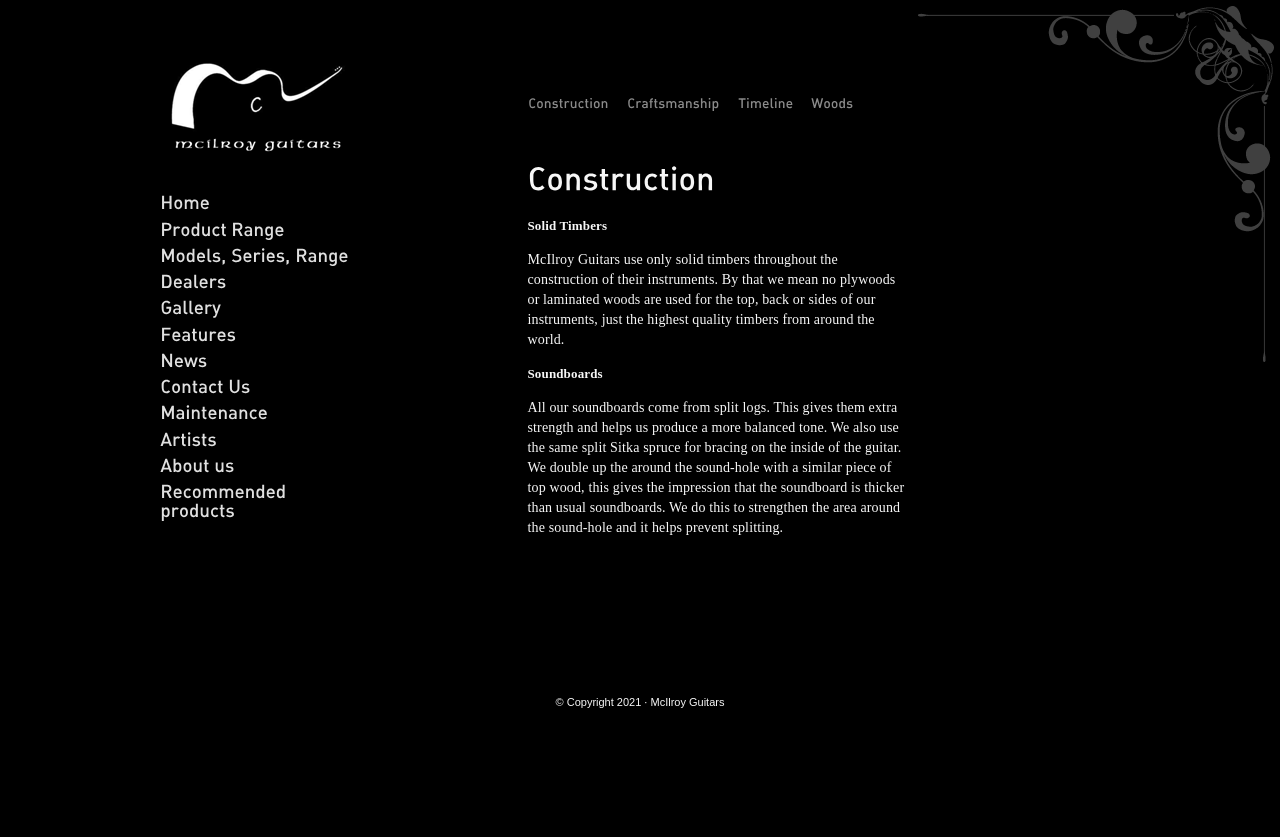Determine the bounding box coordinates of the section to be clicked to follow the instruction: "Click on the 'Product Range' link". The coordinates should be given as four float numbers between 0 and 1, formatted as [left, top, right, bottom].

[0.086, 0.262, 0.285, 0.289]